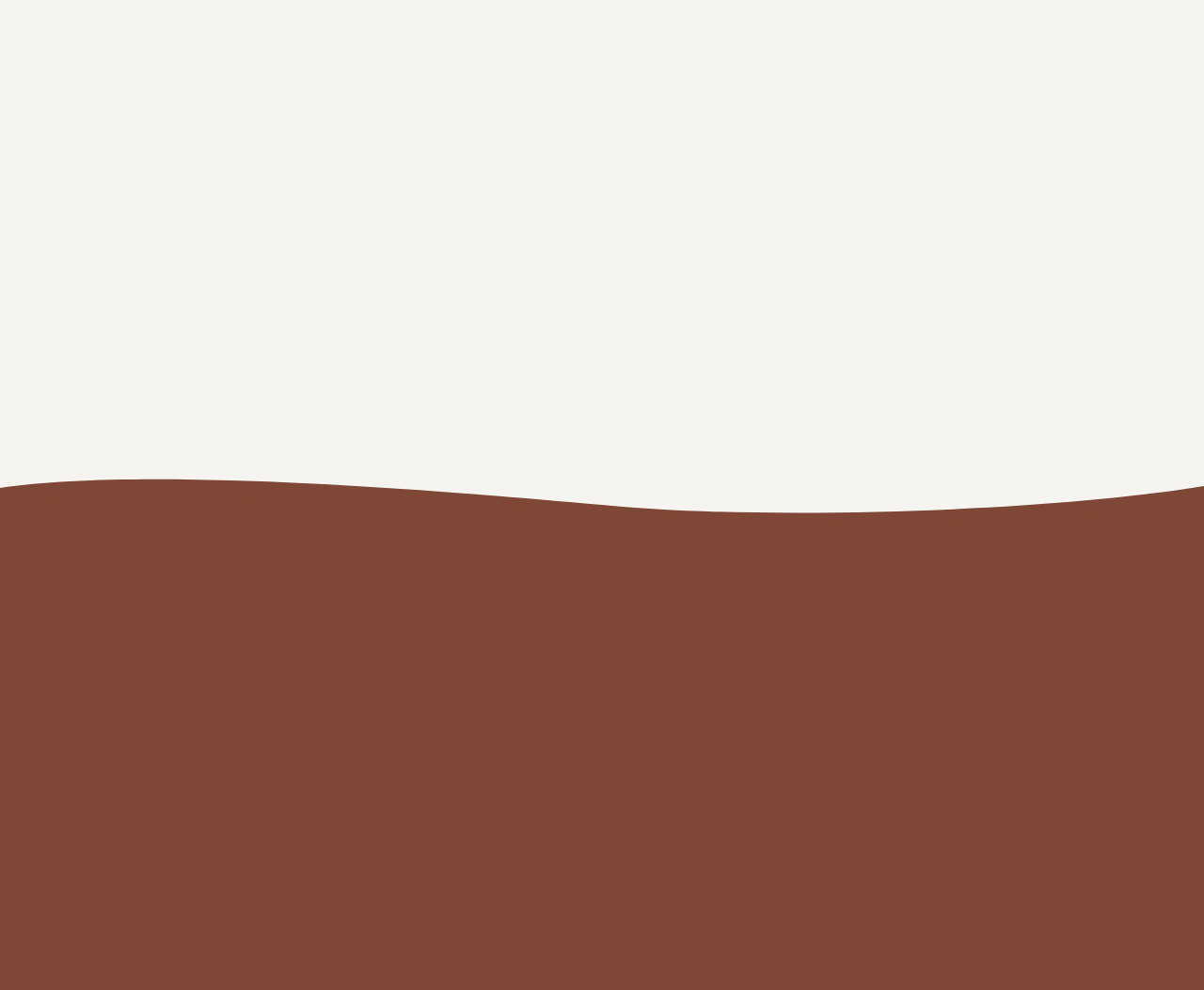Locate the bounding box coordinates of the element that should be clicked to fulfill the instruction: "View 'Chocolates'".

[0.047, 0.735, 0.116, 0.754]